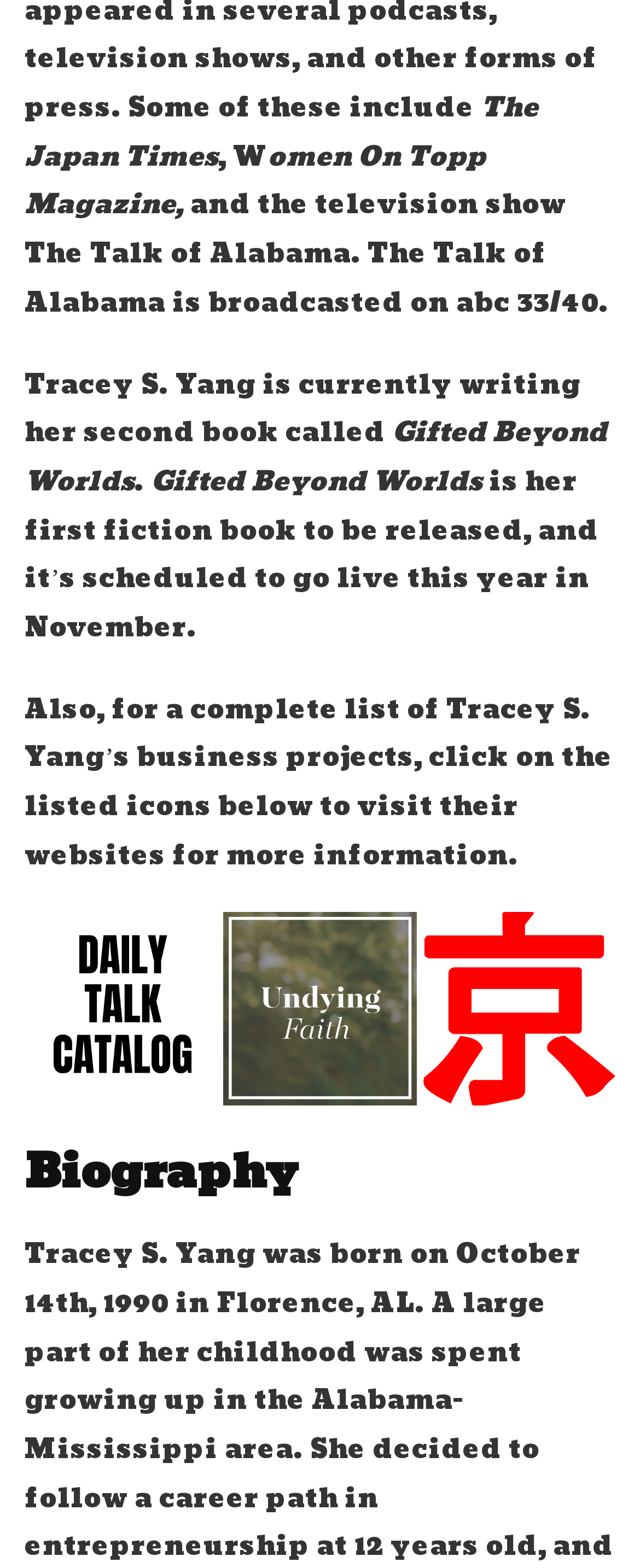Find the bounding box of the web element that fits this description: "title="Undying-Faith-Logo5"".

[0.35, 0.582, 0.65, 0.705]